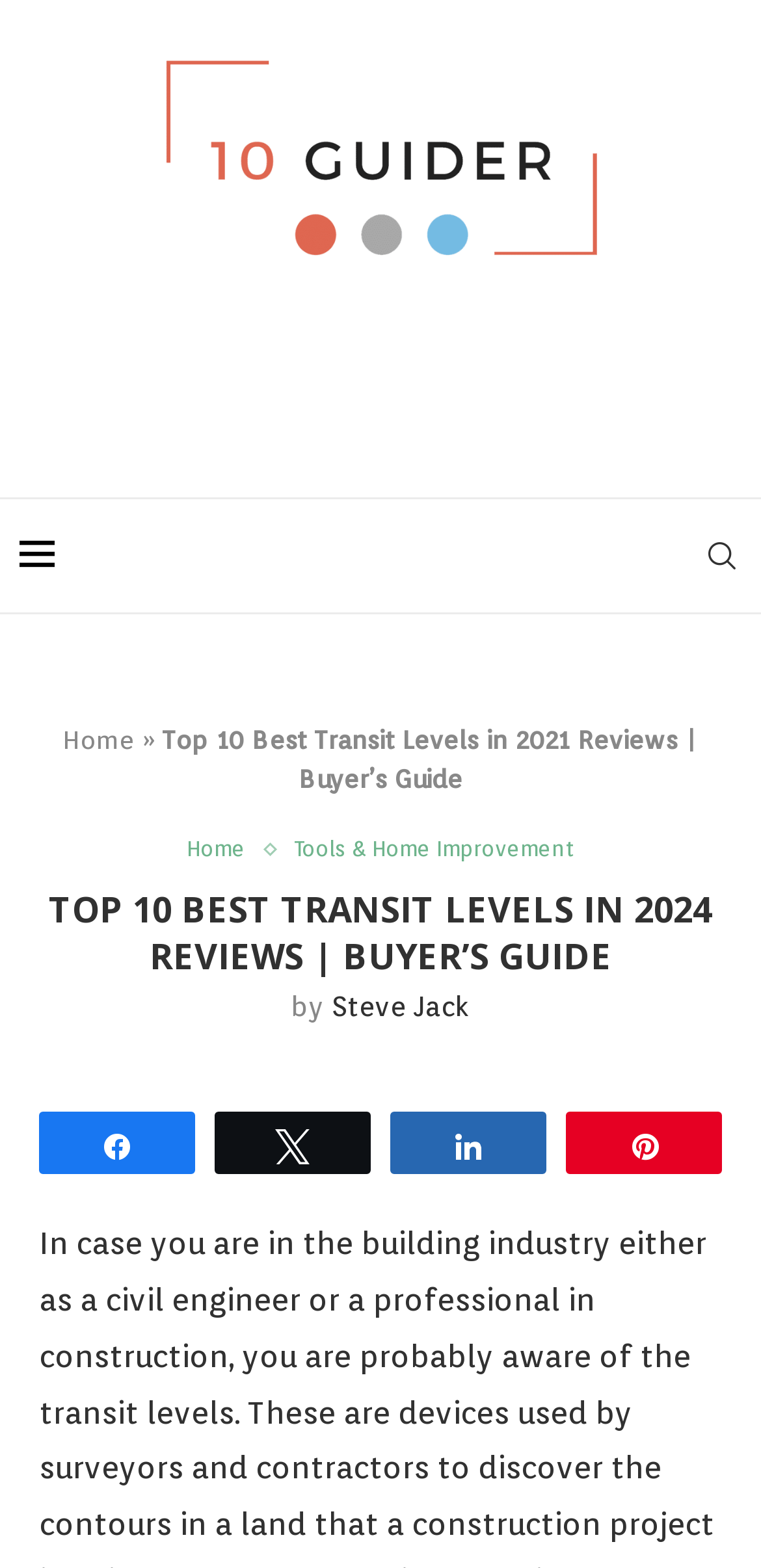Extract the bounding box coordinates of the UI element described: "Tools & Home Improvement". Provide the coordinates in the format [left, top, right, bottom] with values ranging from 0 to 1.

[0.386, 0.534, 0.755, 0.55]